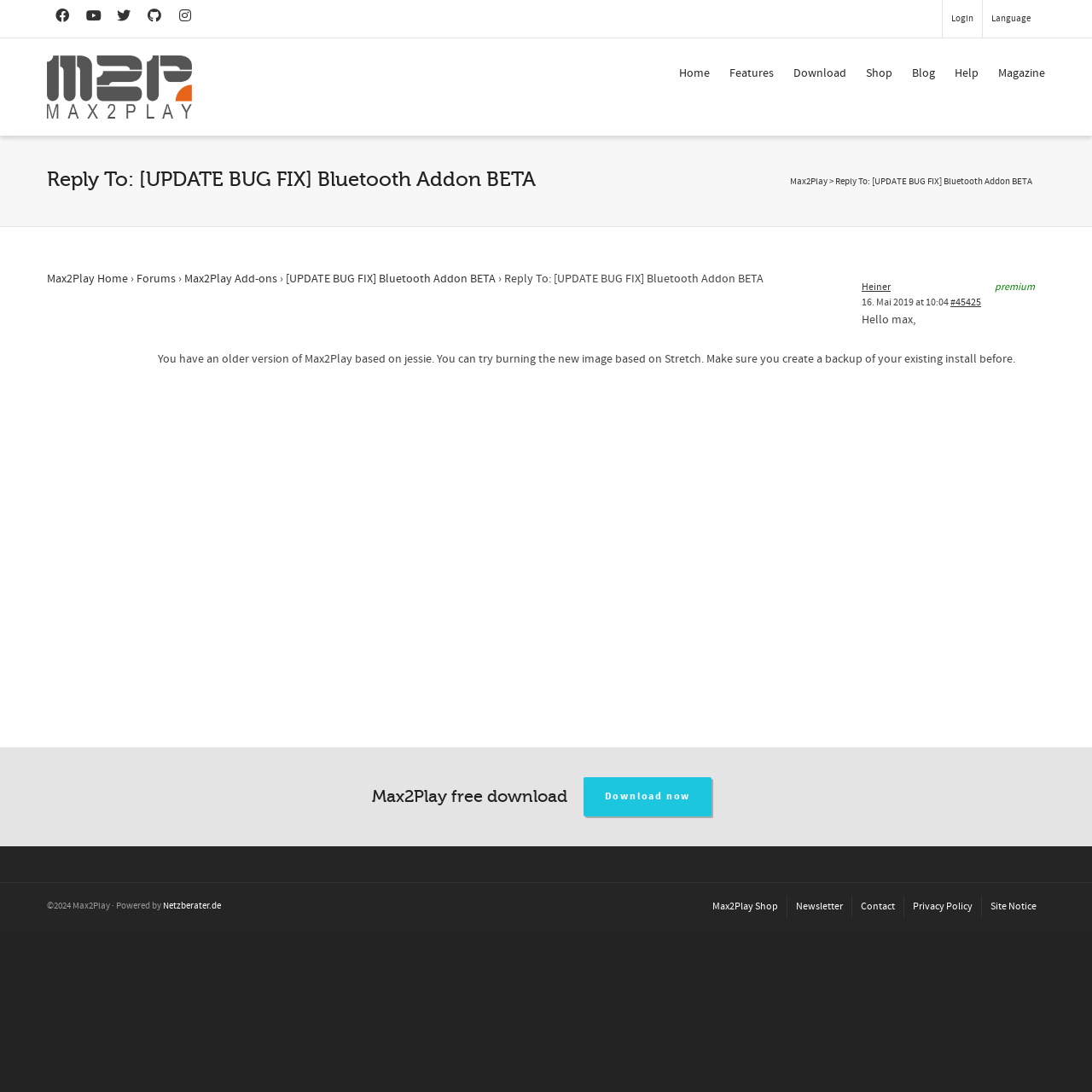Using the provided element description, identify the bounding box coordinates as (top-left x, top-left y, bottom-right x, bottom-right y). Ensure all values are between 0 and 1. Description: Shop

[0.793, 0.051, 0.817, 0.085]